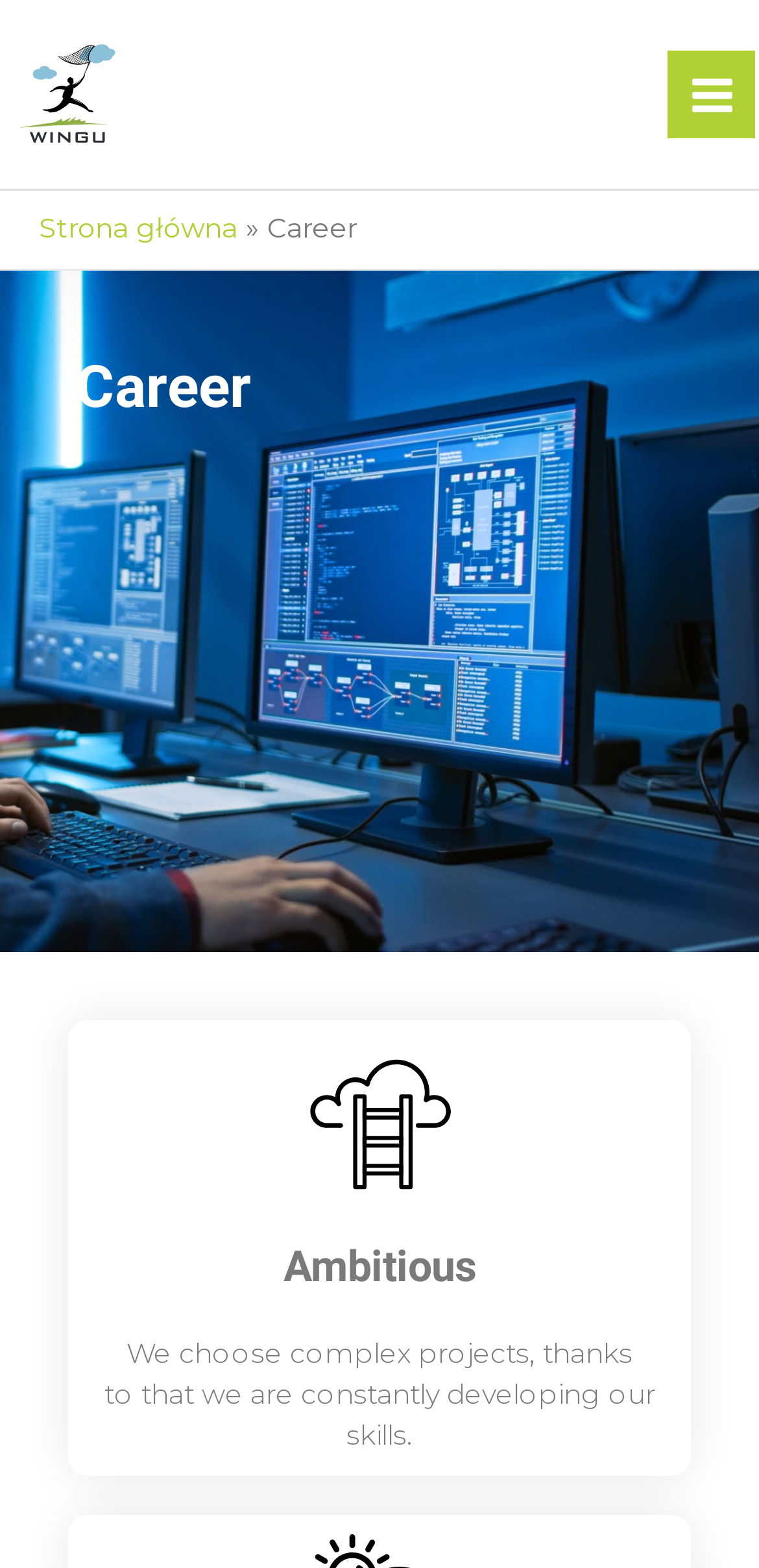Provide your answer to the question using just one word or phrase: What is the main navigation item?

Okruszki